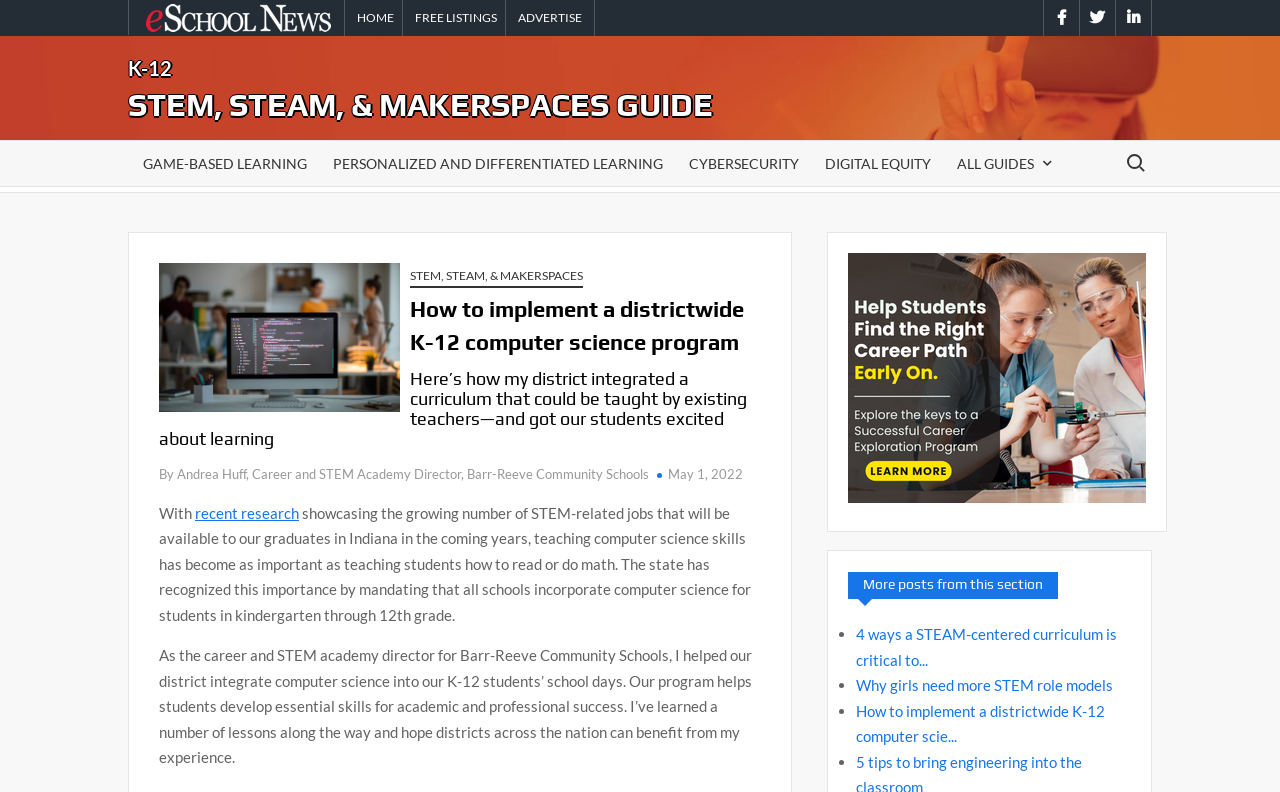What type of learning is mentioned in the primary menu?
Answer the question with a single word or phrase, referring to the image.

Game-Based Learning